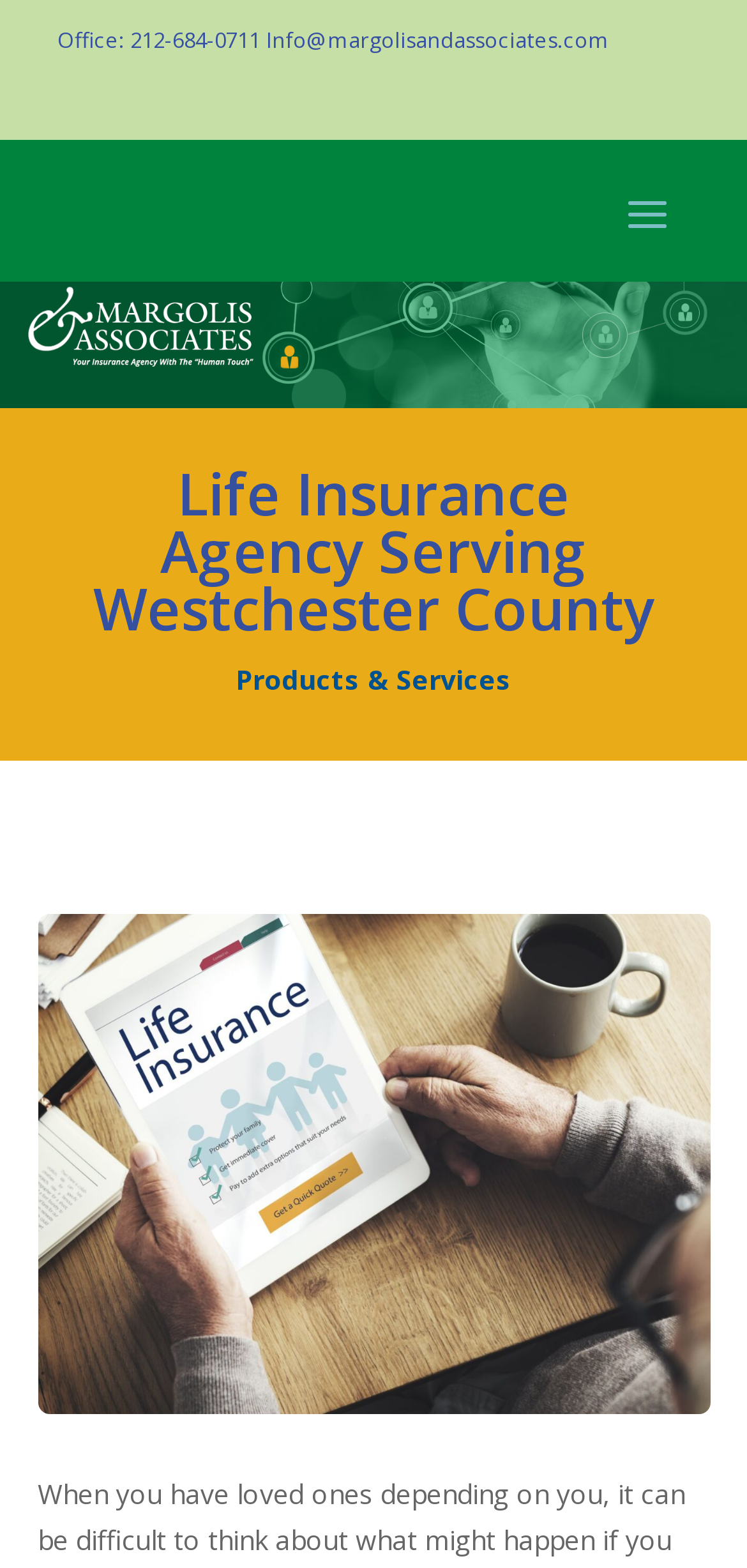From the screenshot, find the bounding box of the UI element matching this description: "212-684-0711". Supply the bounding box coordinates in the form [left, top, right, bottom], each a float between 0 and 1.

[0.174, 0.016, 0.349, 0.034]